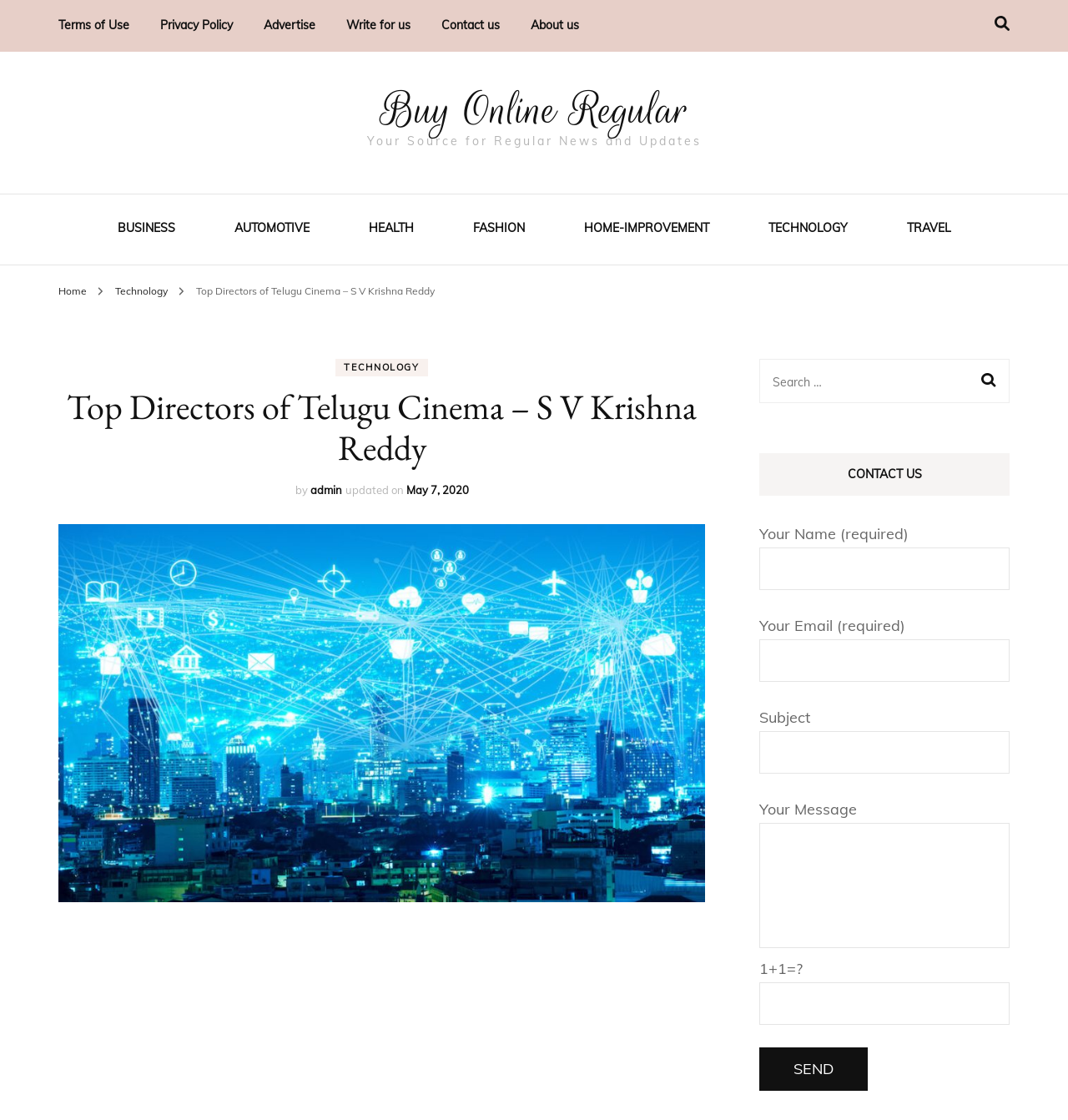Locate the bounding box coordinates of the element that should be clicked to fulfill the instruction: "Click on Top Directors of Telugu Cinema – S V Krishna Reddy".

[0.184, 0.254, 0.407, 0.265]